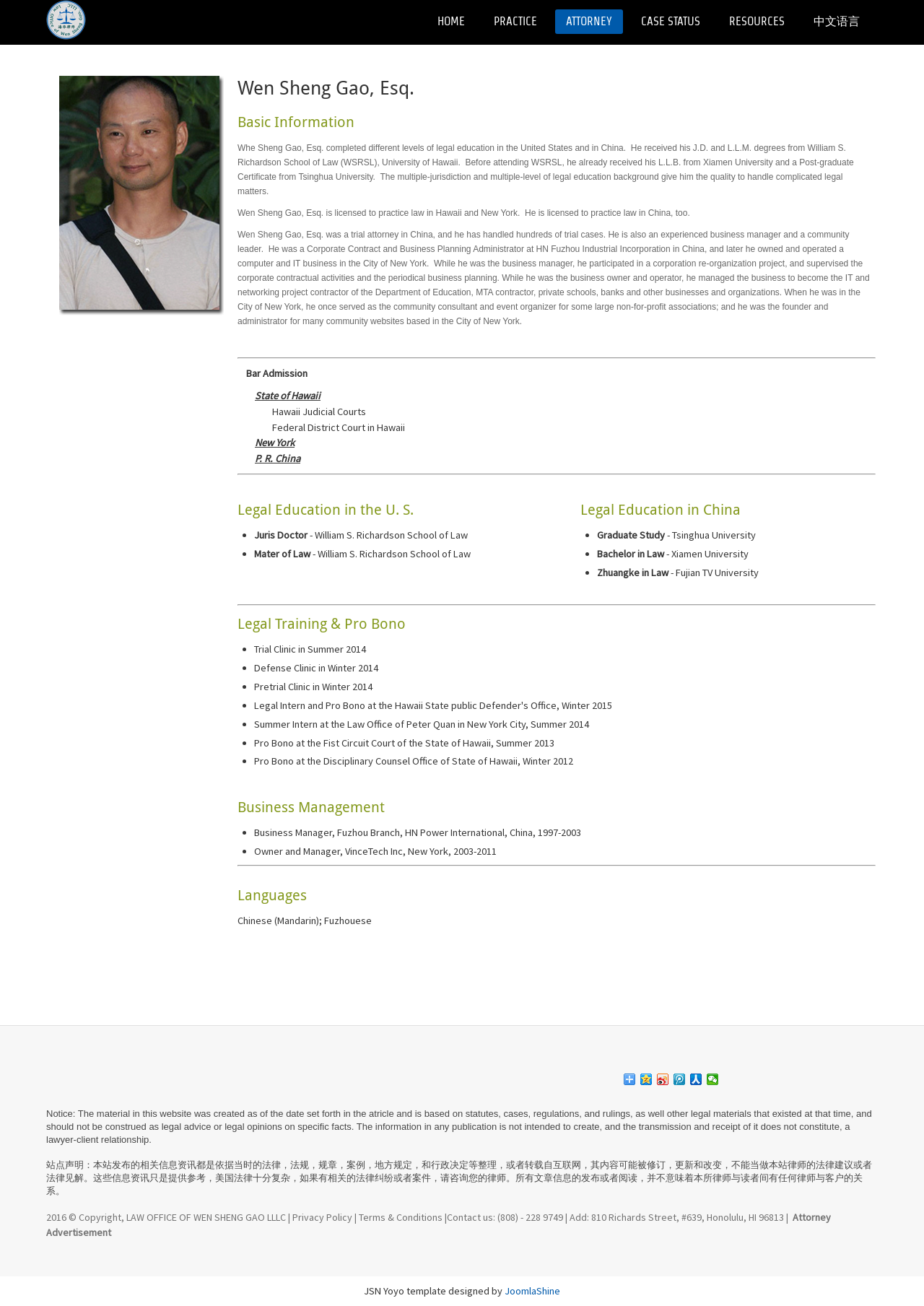Please provide a one-word or phrase answer to the question: 
What is the name of the law office?

Law Office of Wen Sheng Gao, LLLC